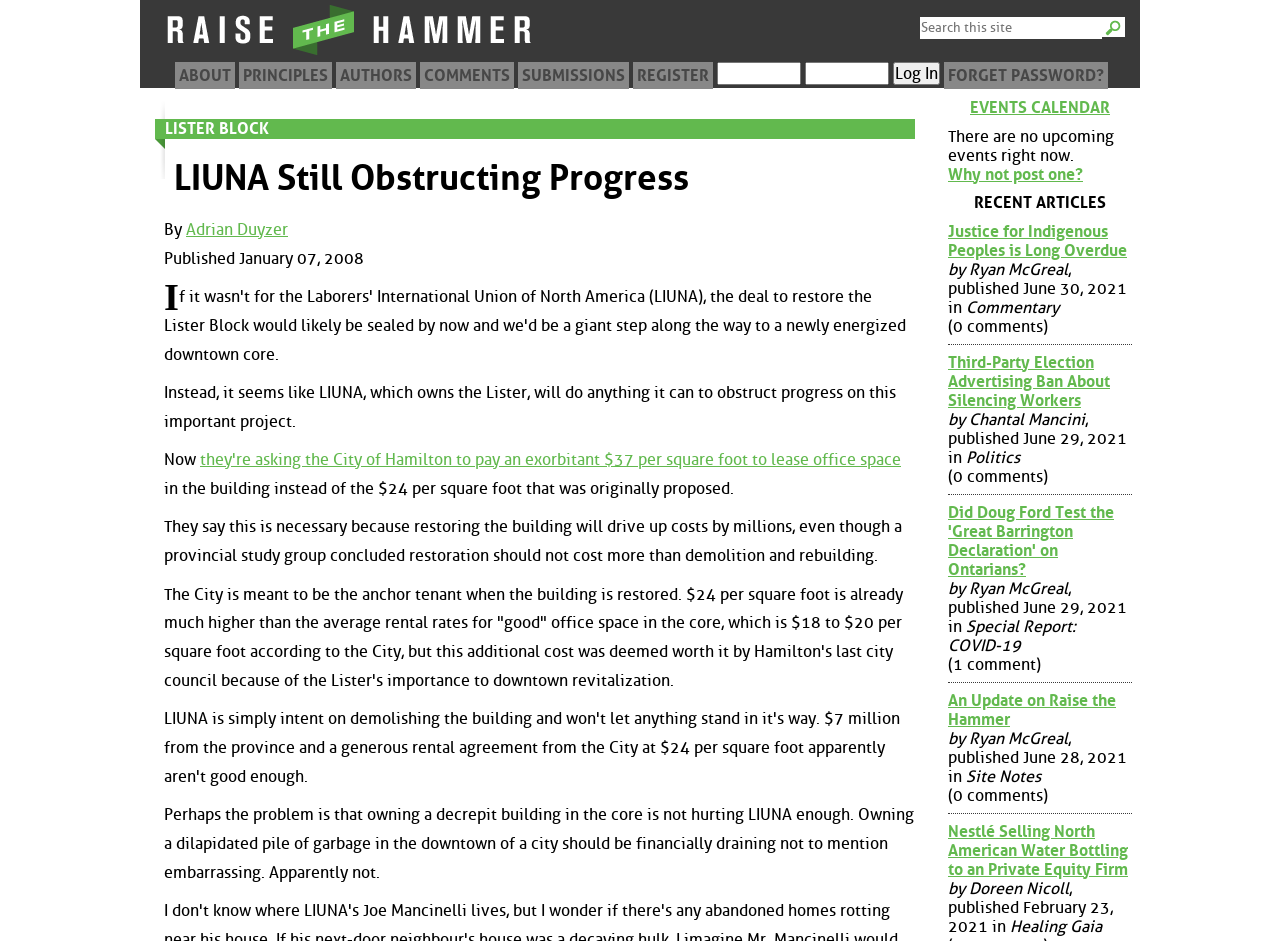Can you pinpoint the bounding box coordinates for the clickable element required for this instruction: "Read the article 'LIUNA Still Obstructing Progress'"? The coordinates should be four float numbers between 0 and 1, i.e., [left, top, right, bottom].

[0.136, 0.159, 0.708, 0.219]